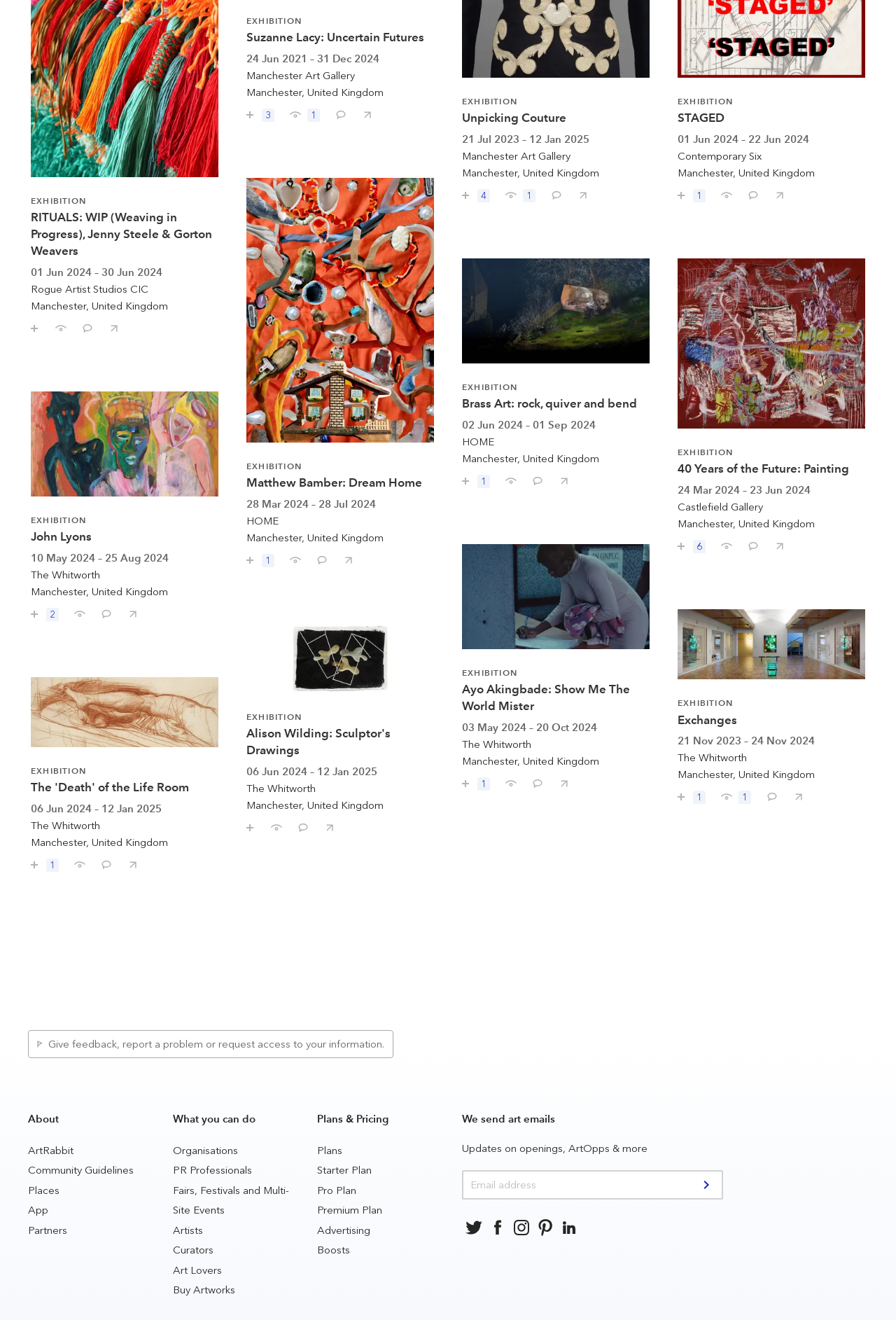Identify the bounding box coordinates of the area that should be clicked in order to complete the given instruction: "Save Alison Wilding: Sculptor's Drawings". The bounding box coordinates should be four float numbers between 0 and 1, i.e., [left, top, right, bottom].

[0.263, 0.616, 0.293, 0.632]